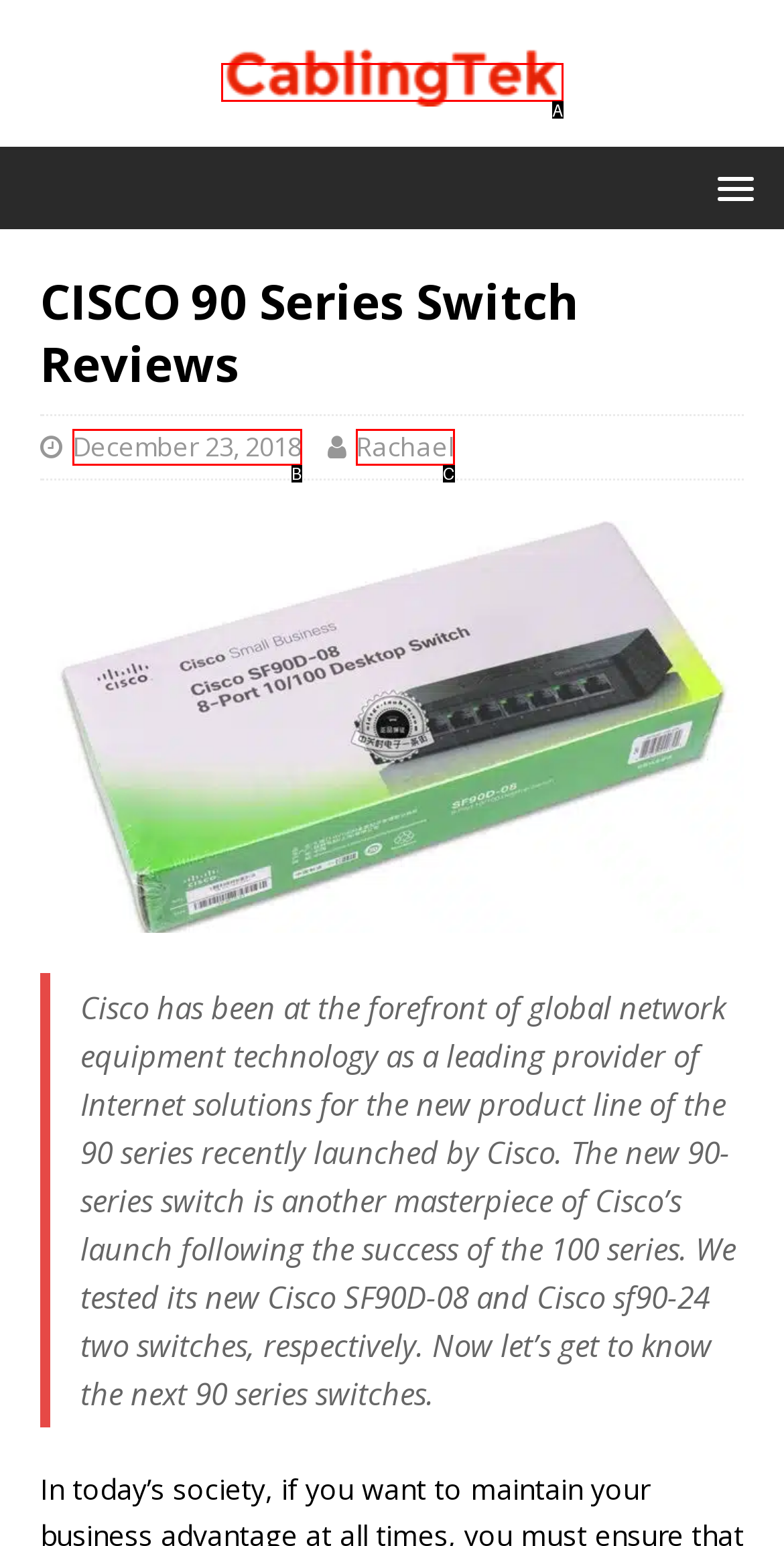Based on the description: t, select the HTML element that fits best. Provide the letter of the matching option.

None